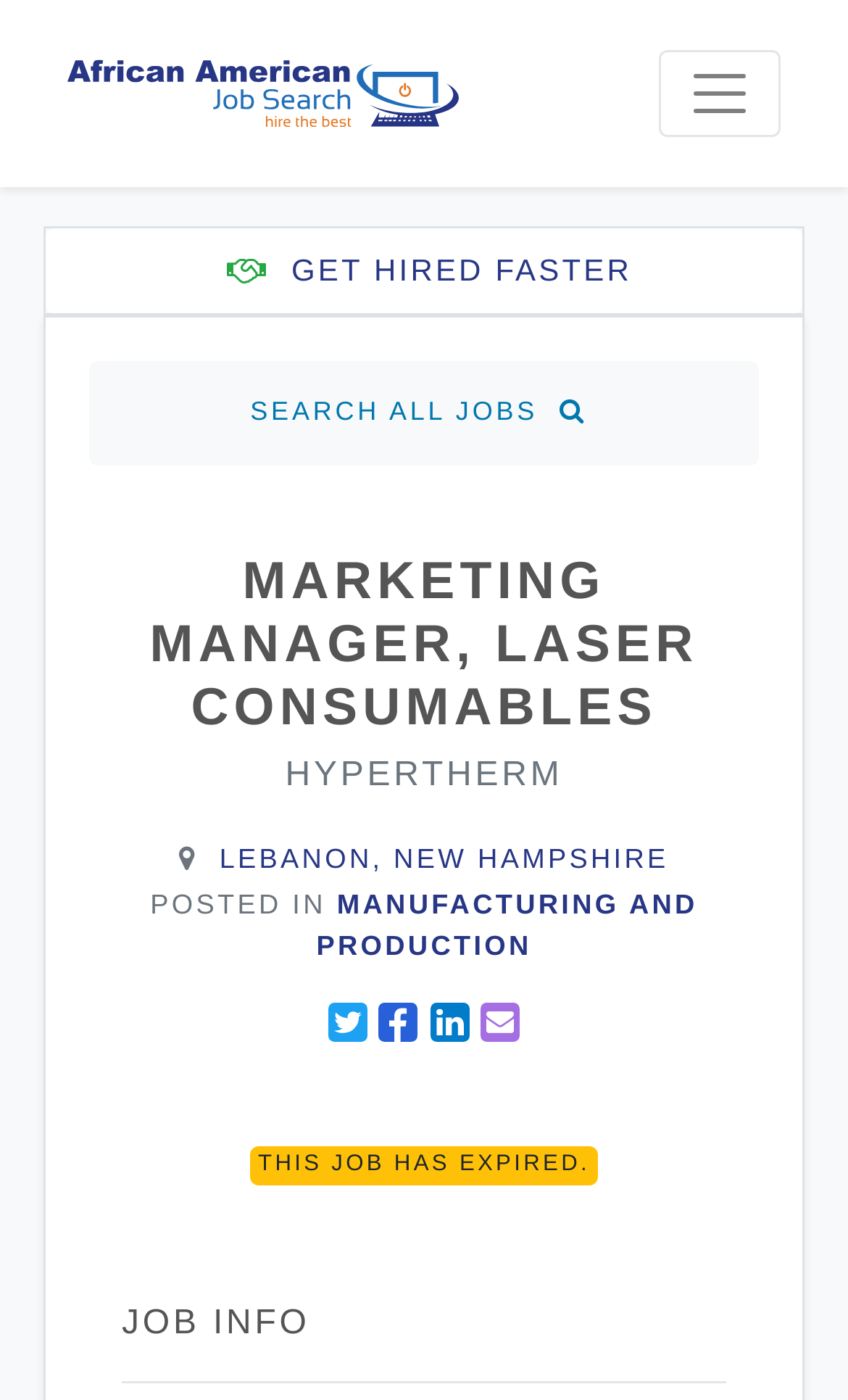What is the location of the job?
Provide a detailed and well-explained answer to the question.

I found the location of the job by looking at the link element 'LEBANON, NEW HAMPSHIRE' which is located below the job title, indicating the location of the job.